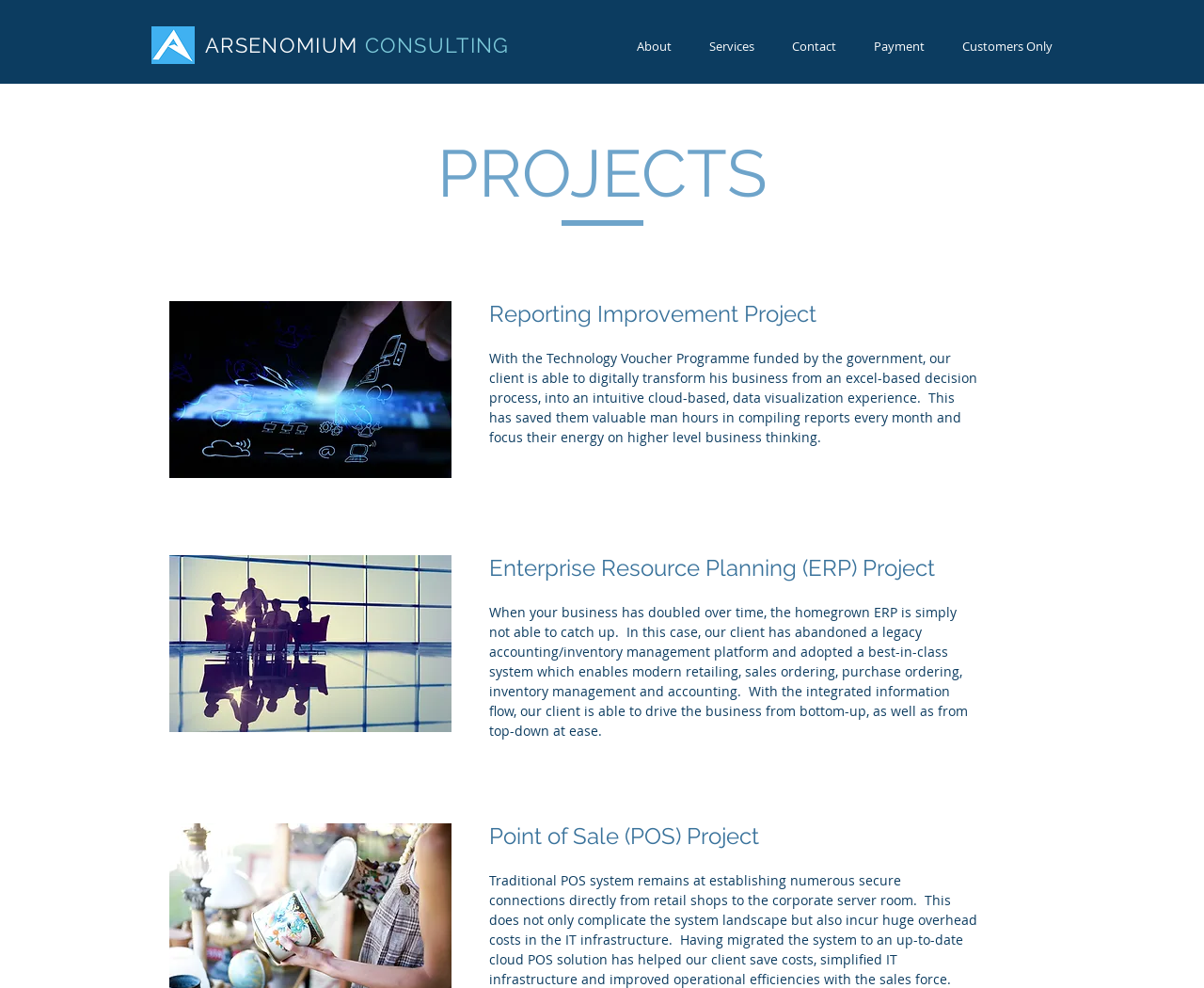Using the information shown in the image, answer the question with as much detail as possible: What is the industry of the client in the ERP Project?

The industry of the client in the ERP Project is obtained from the image 'Retail' which is beside the heading 'Enterprise Resource Planning (ERP) Project'.